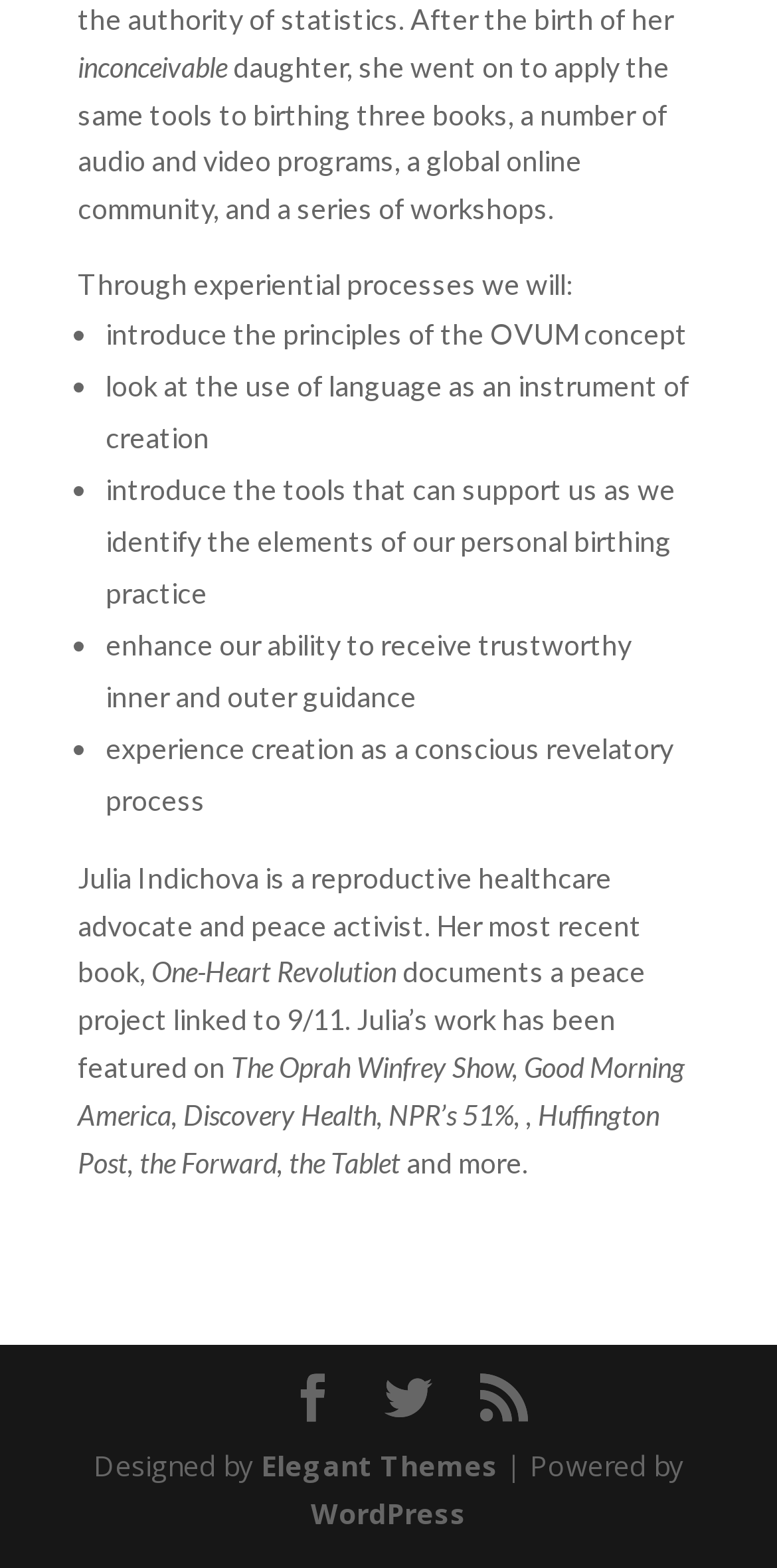Who is the author mentioned on the webpage?
Give a thorough and detailed response to the question.

The author mentioned on the webpage is Julia Indichova, a reproductive healthcare advocate and peace activist, as stated in the text 'Julia Indichova is a reproductive healthcare advocate and peace activist.'